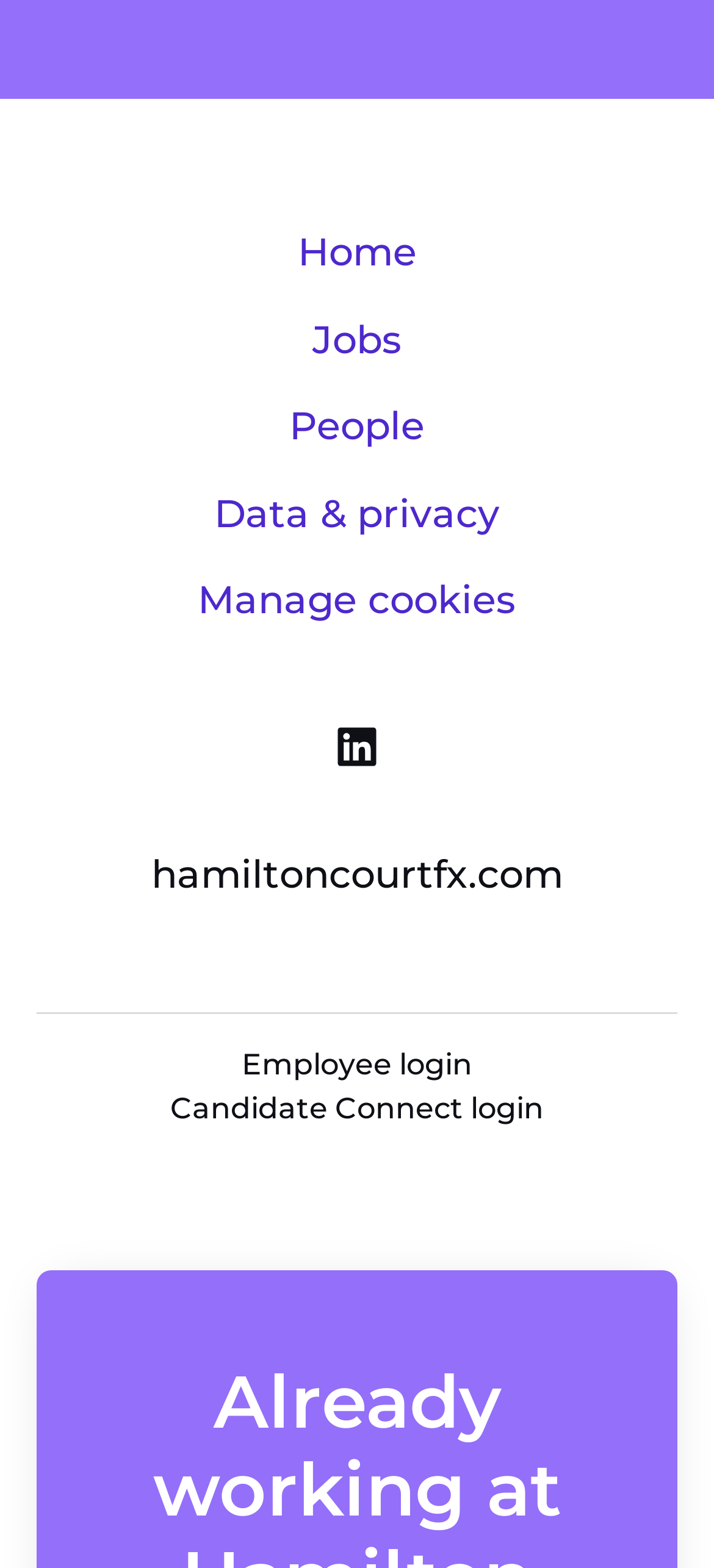Using details from the image, please answer the following question comprehensively:
How many login links are in the footer?

I searched the footer element and found two link elements related to login, which are 'Employee login' and 'Candidate Connect login'.